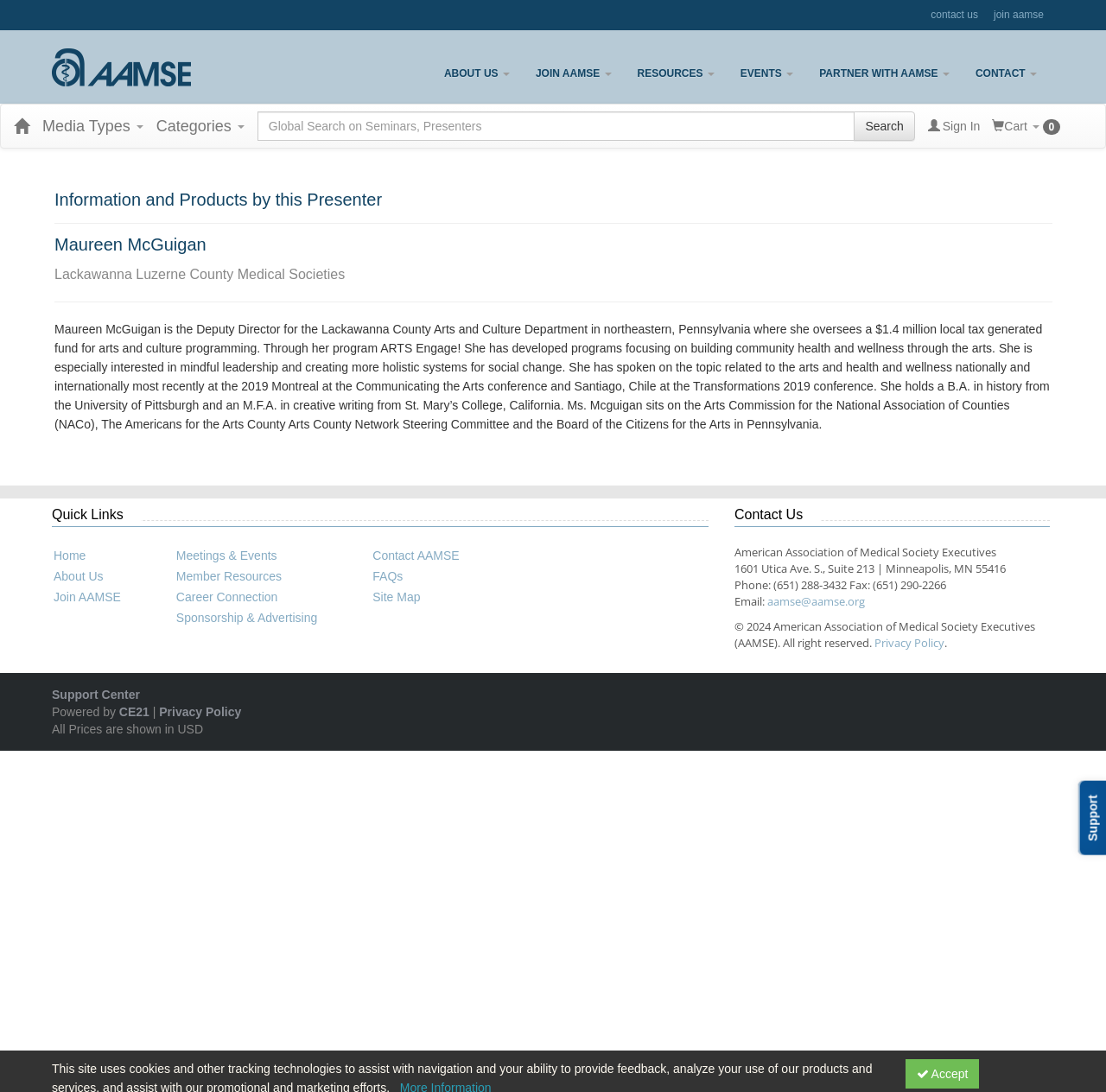What is the presenter's name?
Use the screenshot to answer the question with a single word or phrase.

Maureen McGuigan